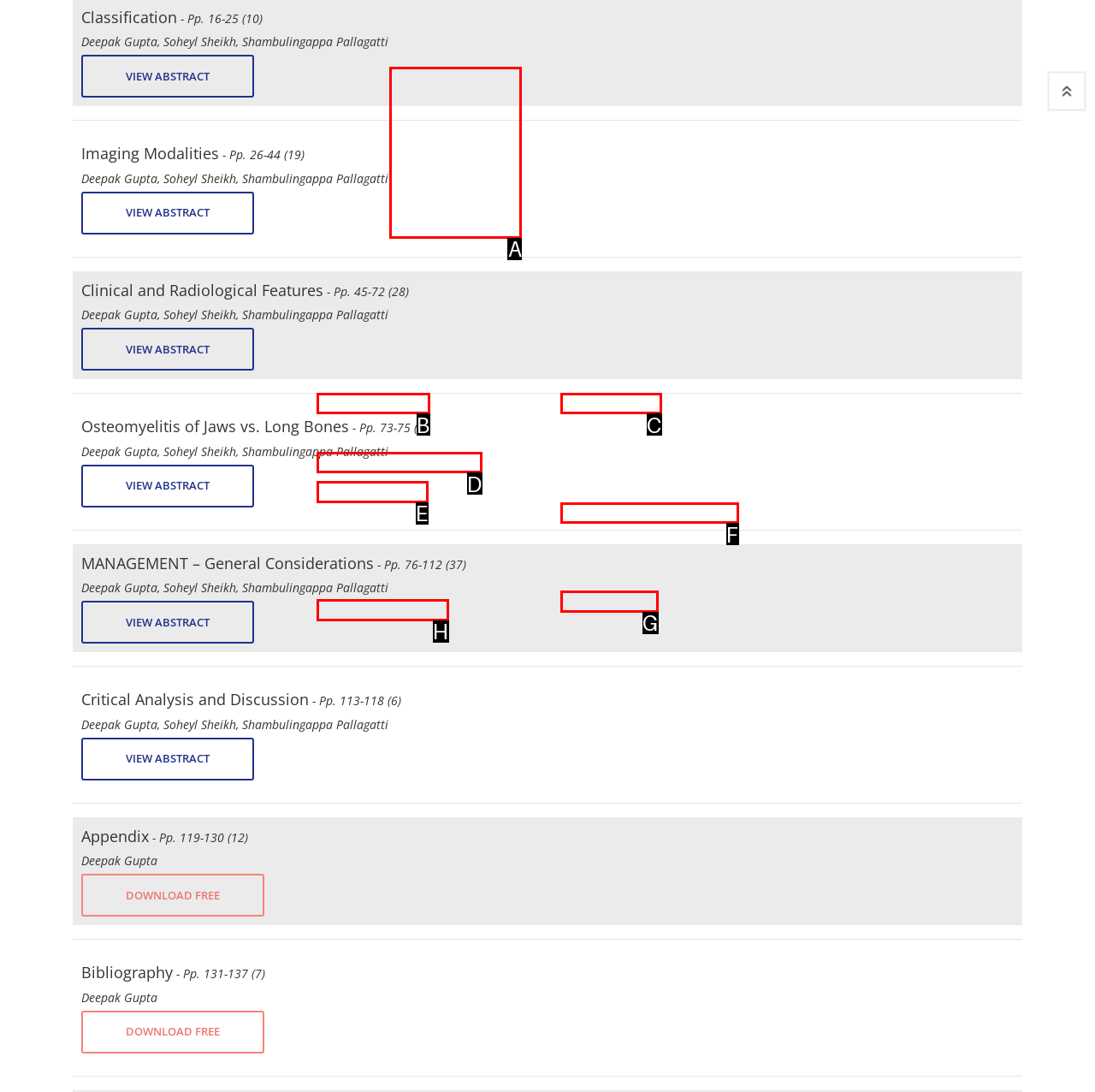Select the HTML element that corresponds to the description: Animated Abstracts
Reply with the letter of the correct option from the given choices.

B